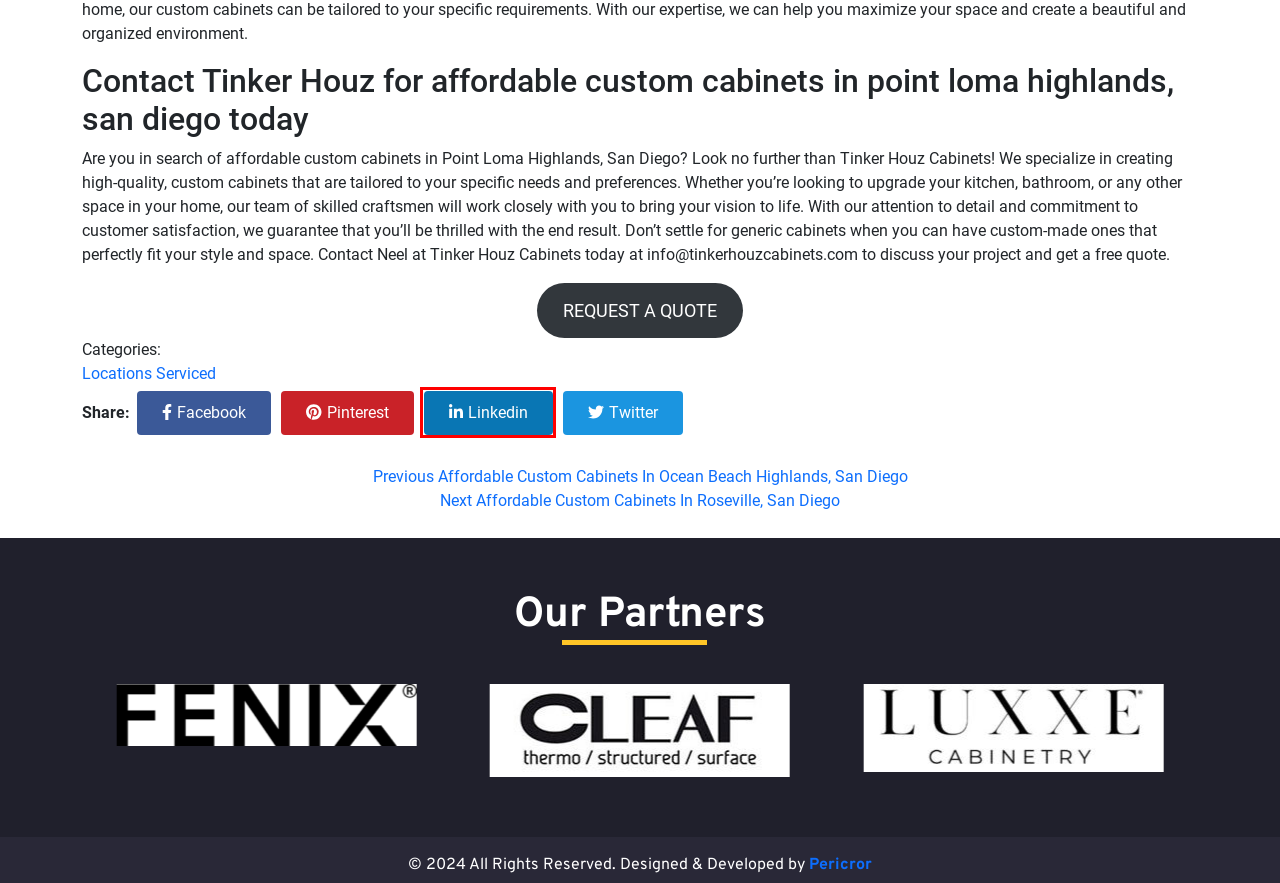You are provided with a screenshot of a webpage highlighting a UI element with a red bounding box. Choose the most suitable webpage description that matches the new page after clicking the element in the bounding box. Here are the candidates:
A. Affordable Custom Cabinets In Roseville, San Diego - Tinker Houz Cabinets
B. Locations Serviced Archives - Tinker Houz Cabinets
C. Contractor WordPress Theme For Home Maintenance Websites
D. Tinker Houz Team, Author at Tinker Houz Cabinets
E. Affordable Custom Cabinets In Ocean Beach Highlands, San Diego - Tinker Houz Cabinets
F. Tinker Houz Home Improvement Blog - Tinker Houz Cabinets
G. Tinker Houz - San Diego Custom Cabinets Experts
H. 领英企业服务

H